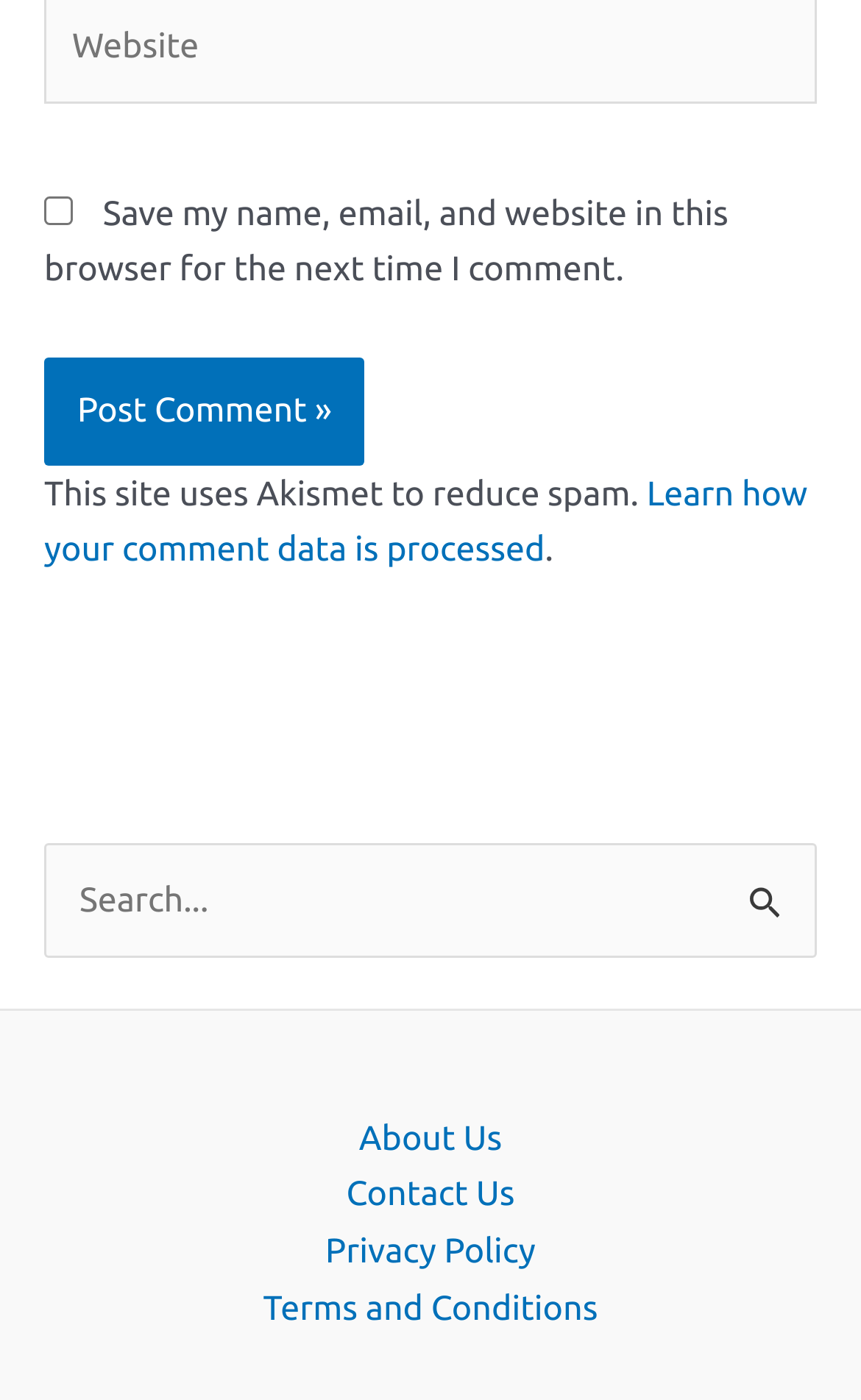Specify the bounding box coordinates of the area to click in order to follow the given instruction: "Click the Post Comment button."

[0.051, 0.255, 0.424, 0.332]